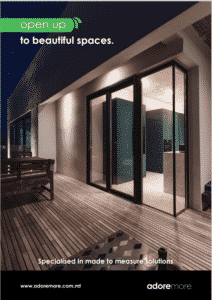Paint a vivid picture with your description of the image.

The image features an inviting entrance showcasing a modern space designed to enhance connectivity between indoor and outdoor areas. The caption reads "open up to beautiful spaces," emphasizing the design's focus on accessibility and fluidity. Sleek glass doors blend seamlessly with a wooden deck, allowing natural light to flood the interior while creating an inviting atmosphere. Below the image, the text highlights the company’s specialization in tailor-made solutions, reinforcing their commitment to quality and personalized service. The logo and website at the bottom, "adoremore," further promote the brand’s identity and encourage viewers to explore more about their offerings.